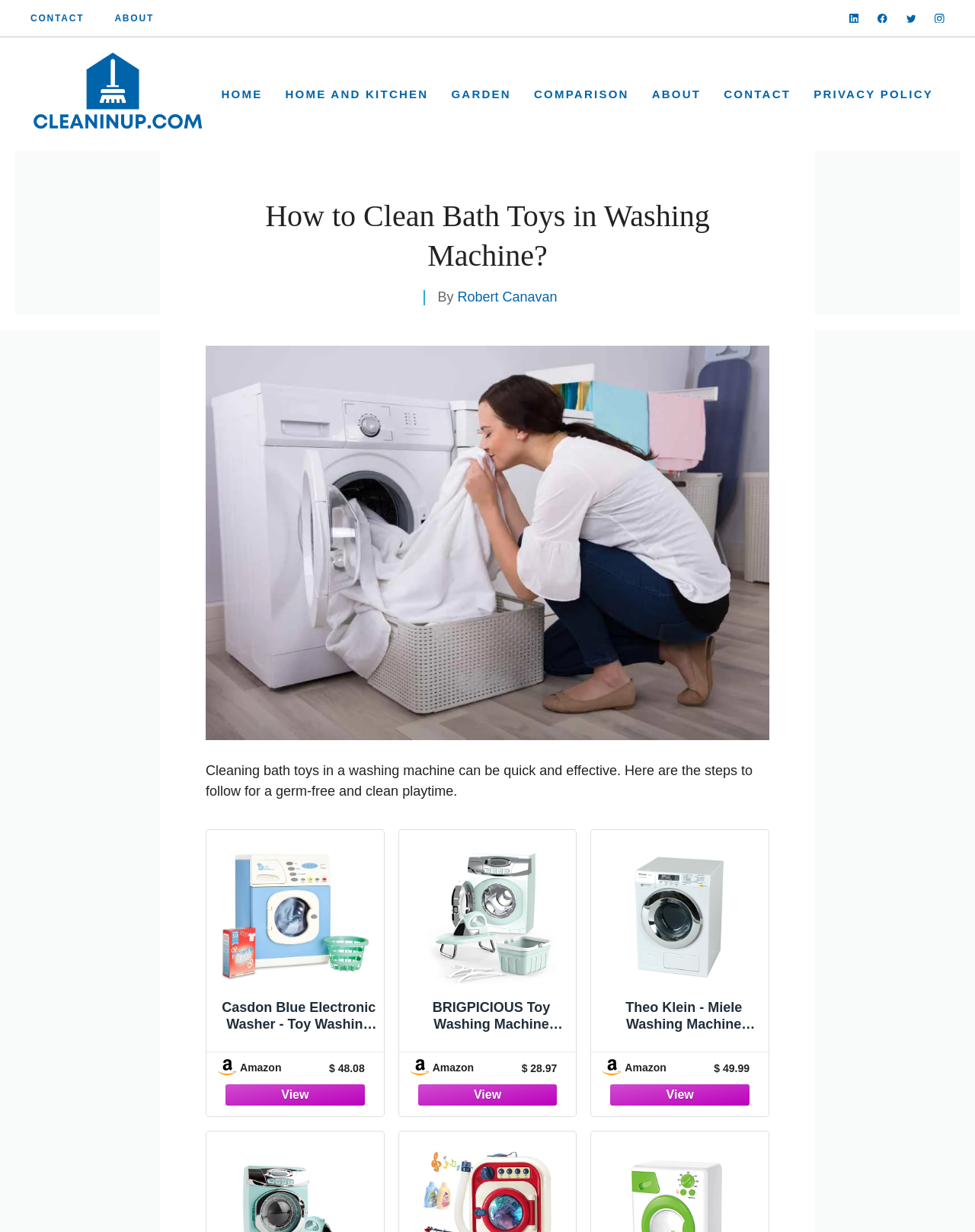Please specify the bounding box coordinates of the clickable section necessary to execute the following command: "Click the 'Casdon Blue Electronic Washer' link".

[0.22, 0.683, 0.386, 0.85]